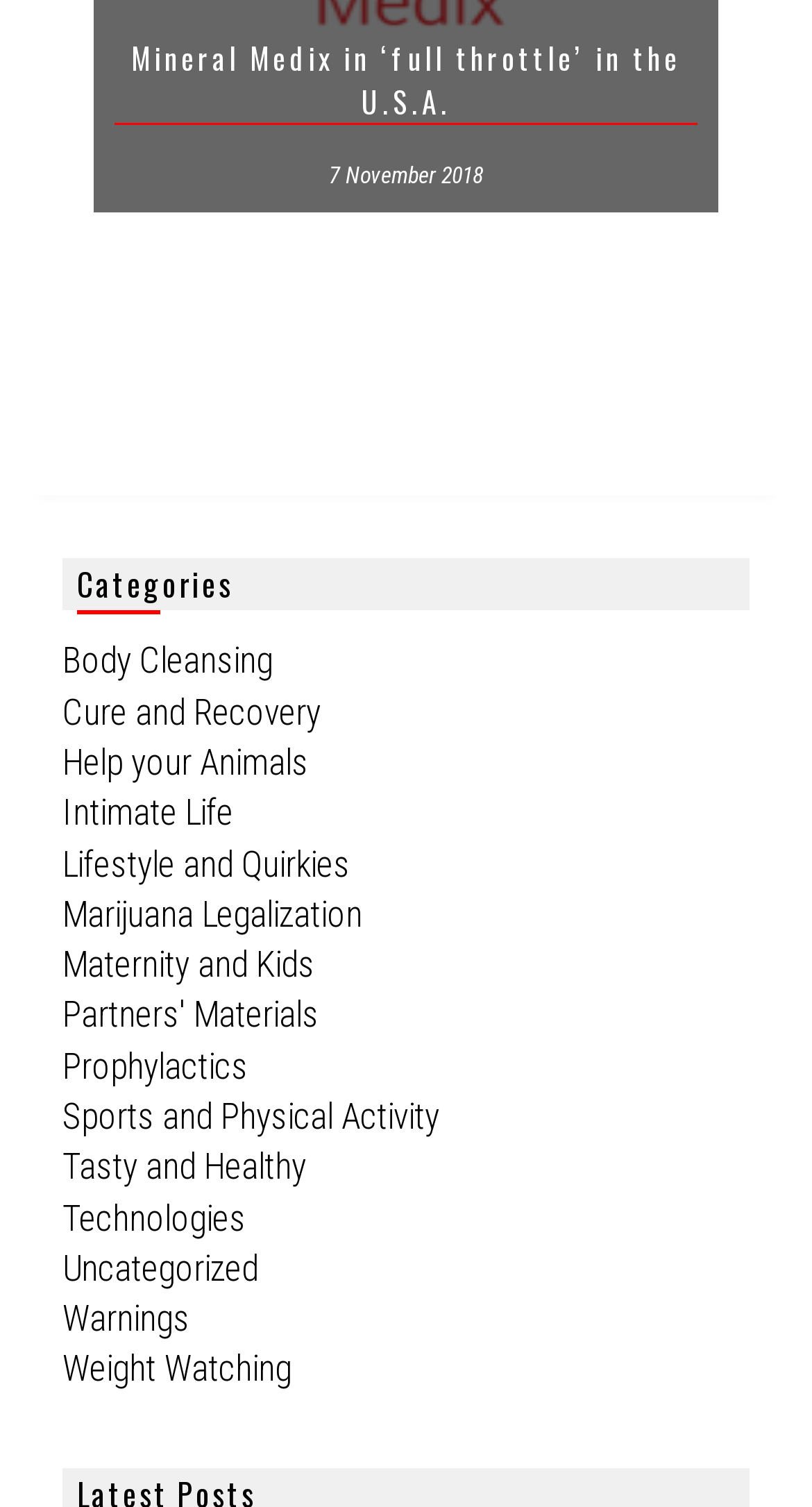Determine the bounding box for the UI element that matches this description: "Weight Watching".

[0.077, 0.895, 0.359, 0.922]